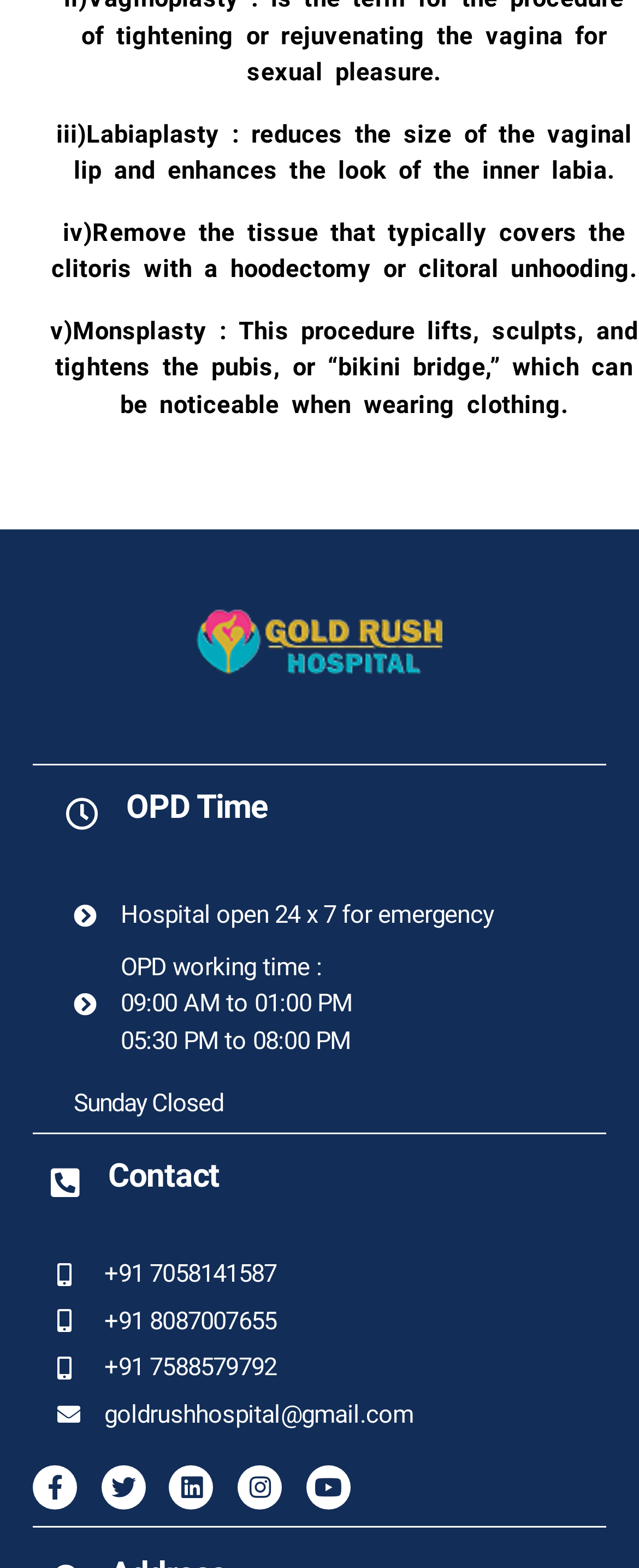How can I contact the hospital?
Can you provide an in-depth and detailed response to the question?

The hospital can be contacted through phone numbers +91 7058141587, +91 8087007655, +91 7588579792, and email goldrushhospital@gmail.com, as listed in the link elements with bounding box coordinates [0.09, 0.801, 0.949, 0.825], [0.09, 0.831, 0.949, 0.854], [0.09, 0.861, 0.949, 0.884], and [0.09, 0.89, 0.949, 0.914] respectively.